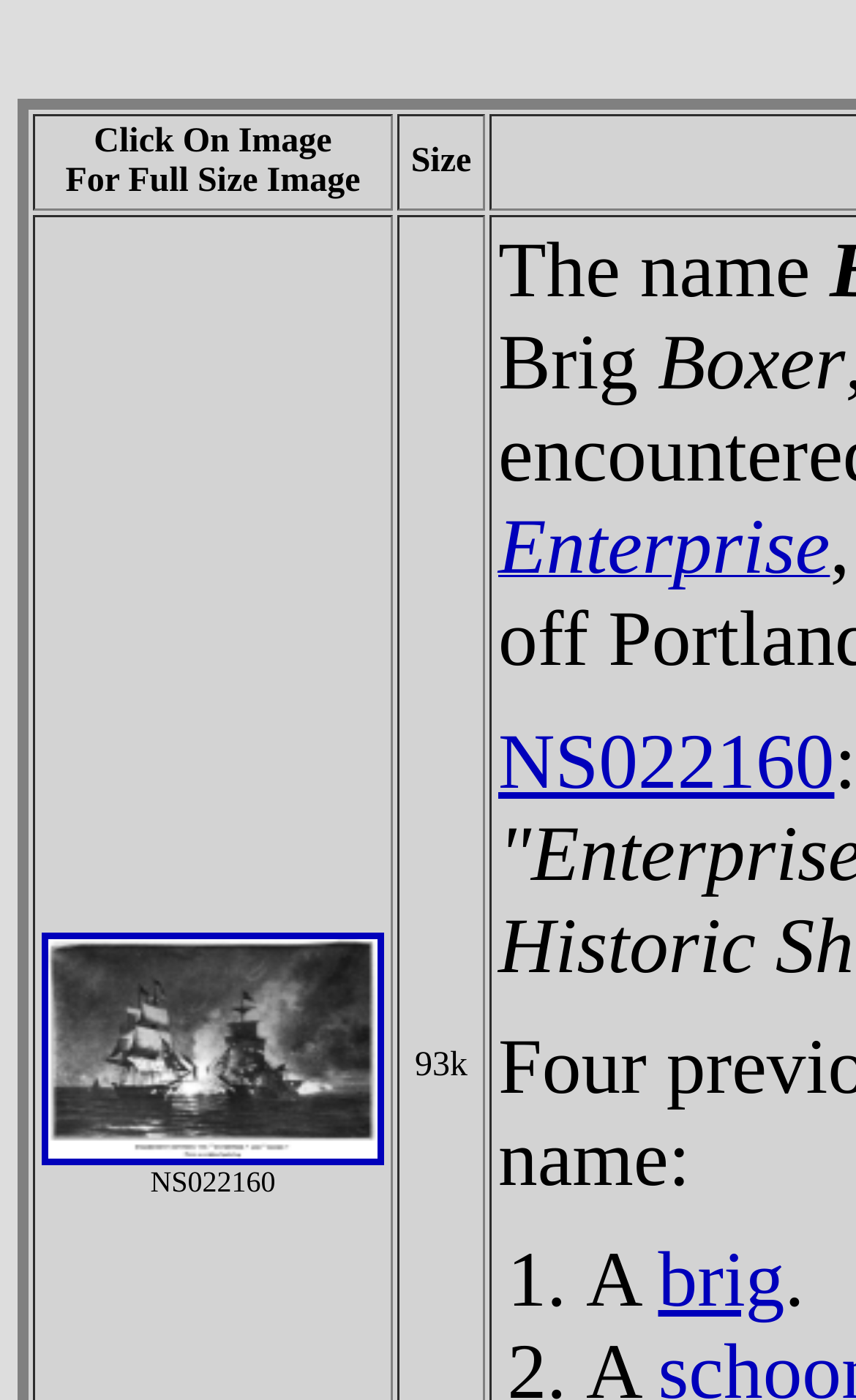How many links are in the table?
Using the image as a reference, answer the question with a short word or phrase.

4